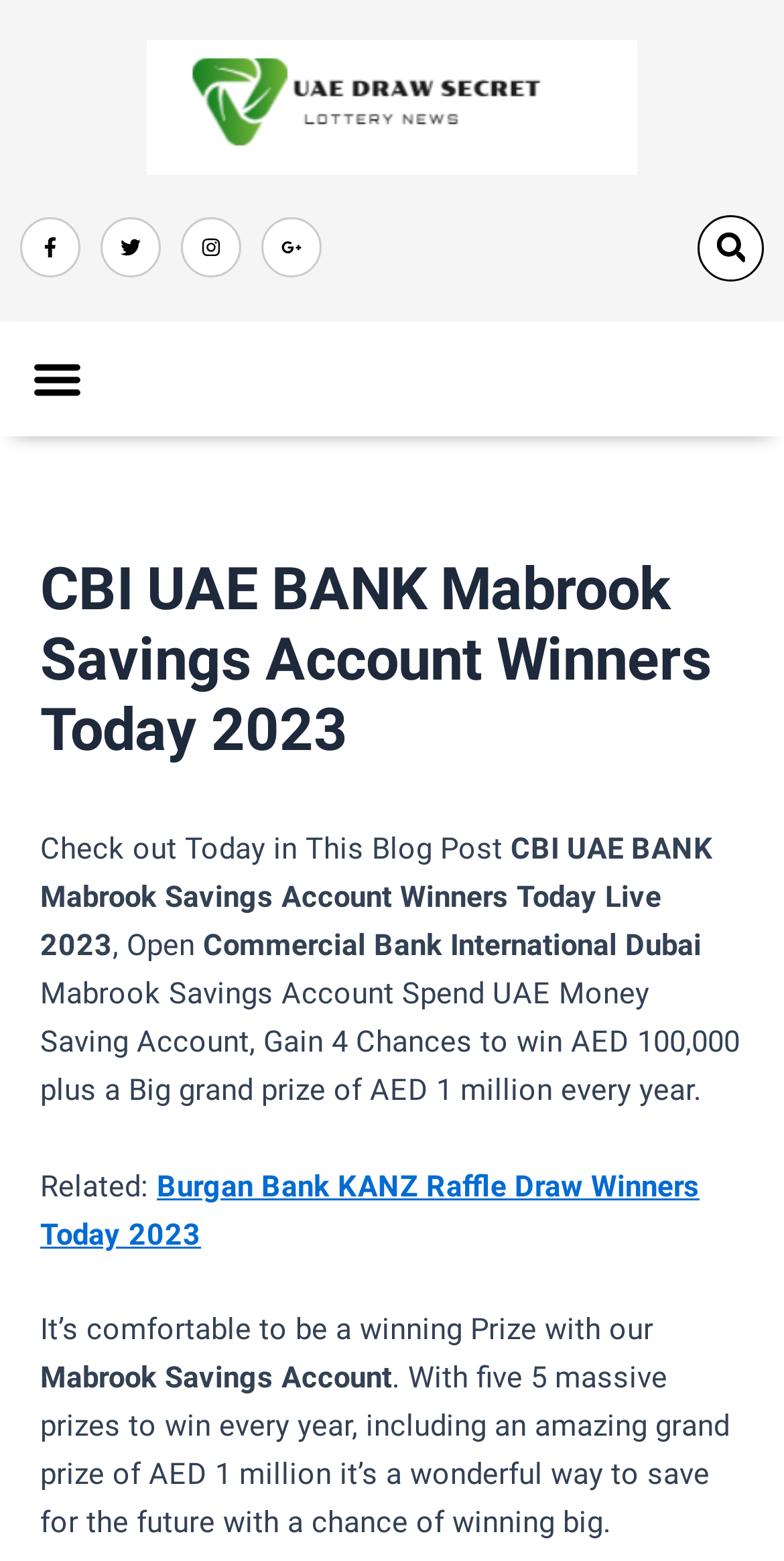Using the information shown in the image, answer the question with as much detail as possible: What is the purpose of the Mabrook Savings Account?

Based on the webpage content, the Mabrook Savings Account is a type of savings account that not only allows users to save money but also provides an opportunity to win prizes, including a grand prize of AED 1 million every year.